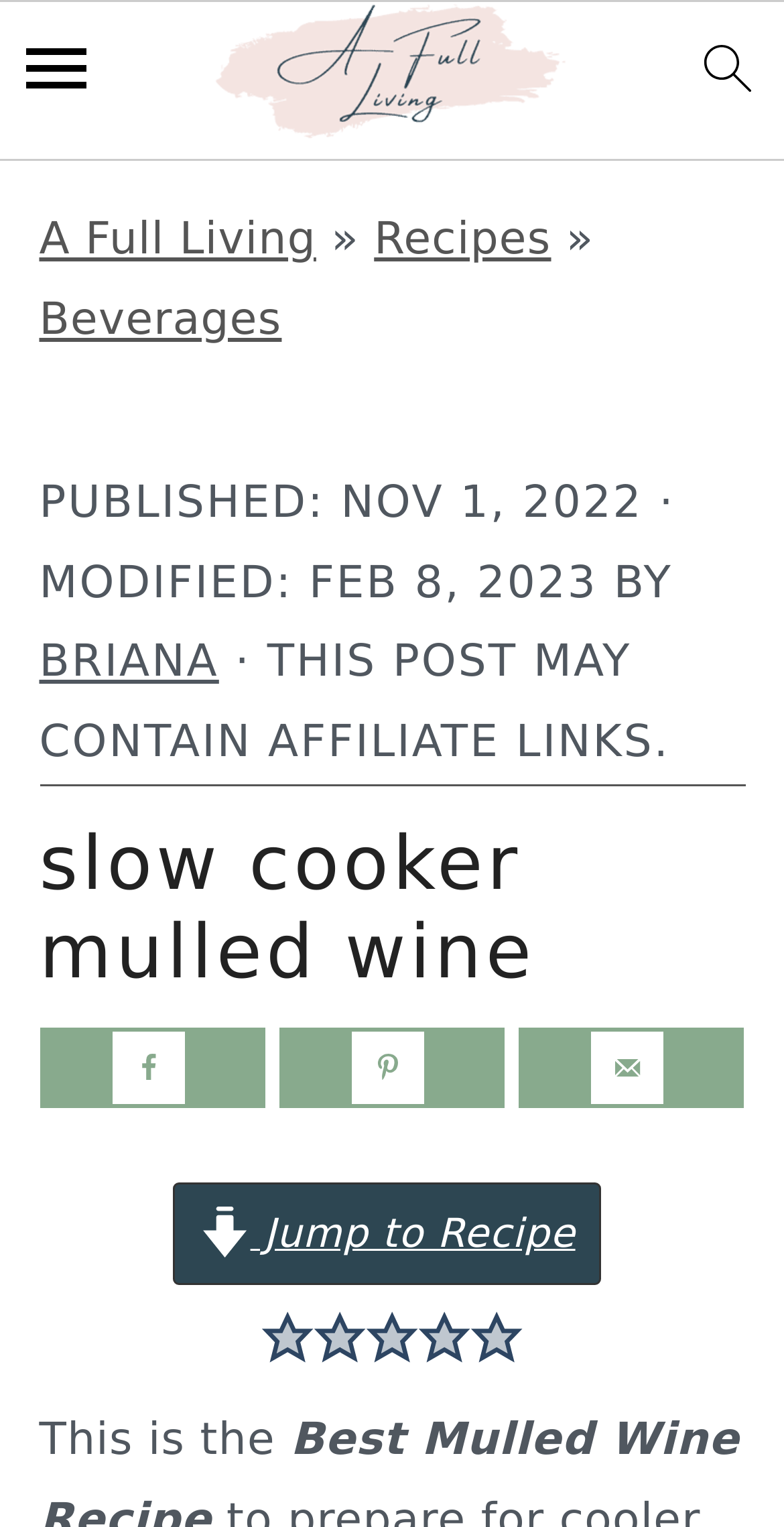Please identify the bounding box coordinates of the element's region that needs to be clicked to fulfill the following instruction: "Share on Facebook". The bounding box coordinates should consist of four float numbers between 0 and 1, i.e., [left, top, right, bottom].

[0.05, 0.673, 0.338, 0.726]